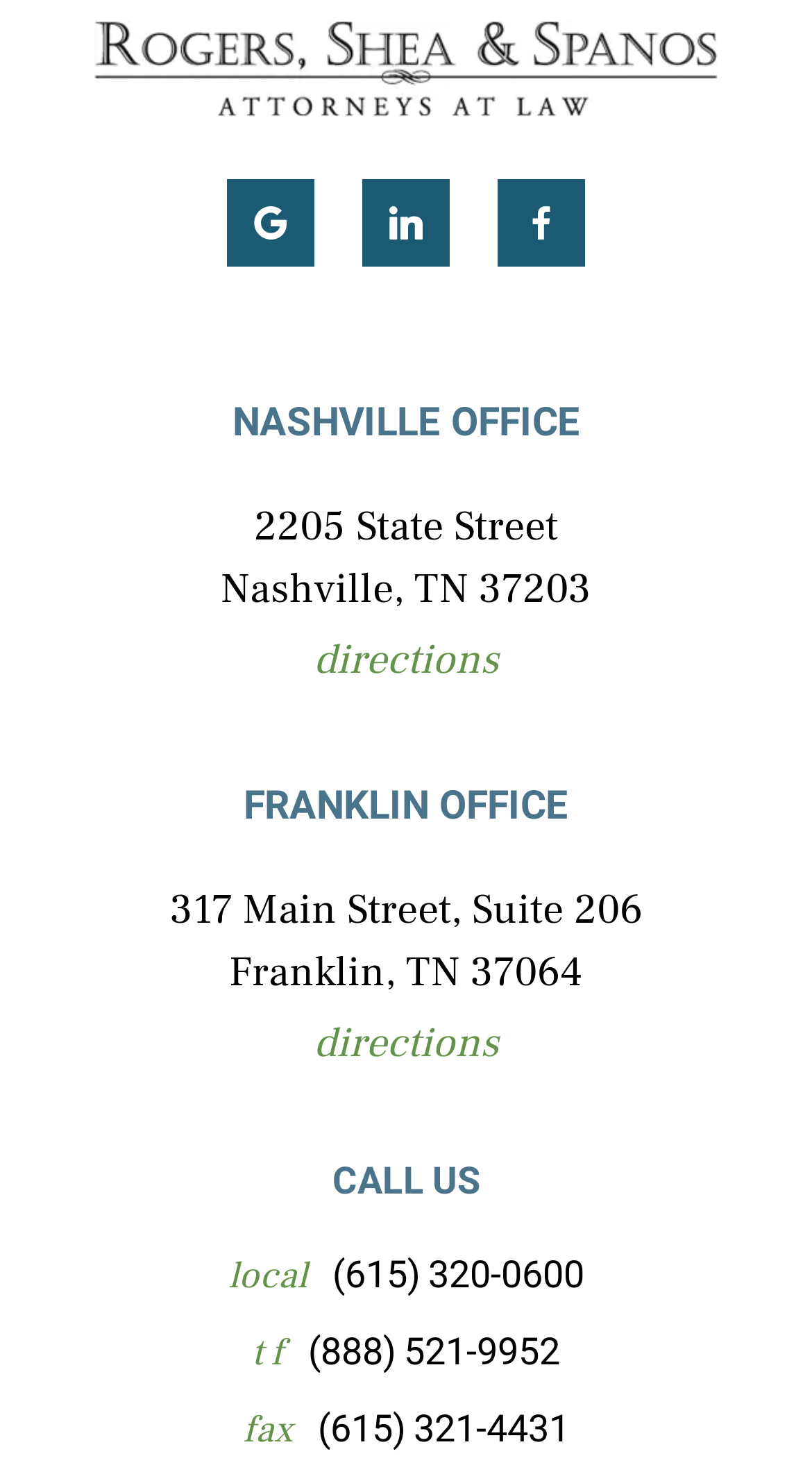Please determine the bounding box coordinates of the section I need to click to accomplish this instruction: "get gold information".

None